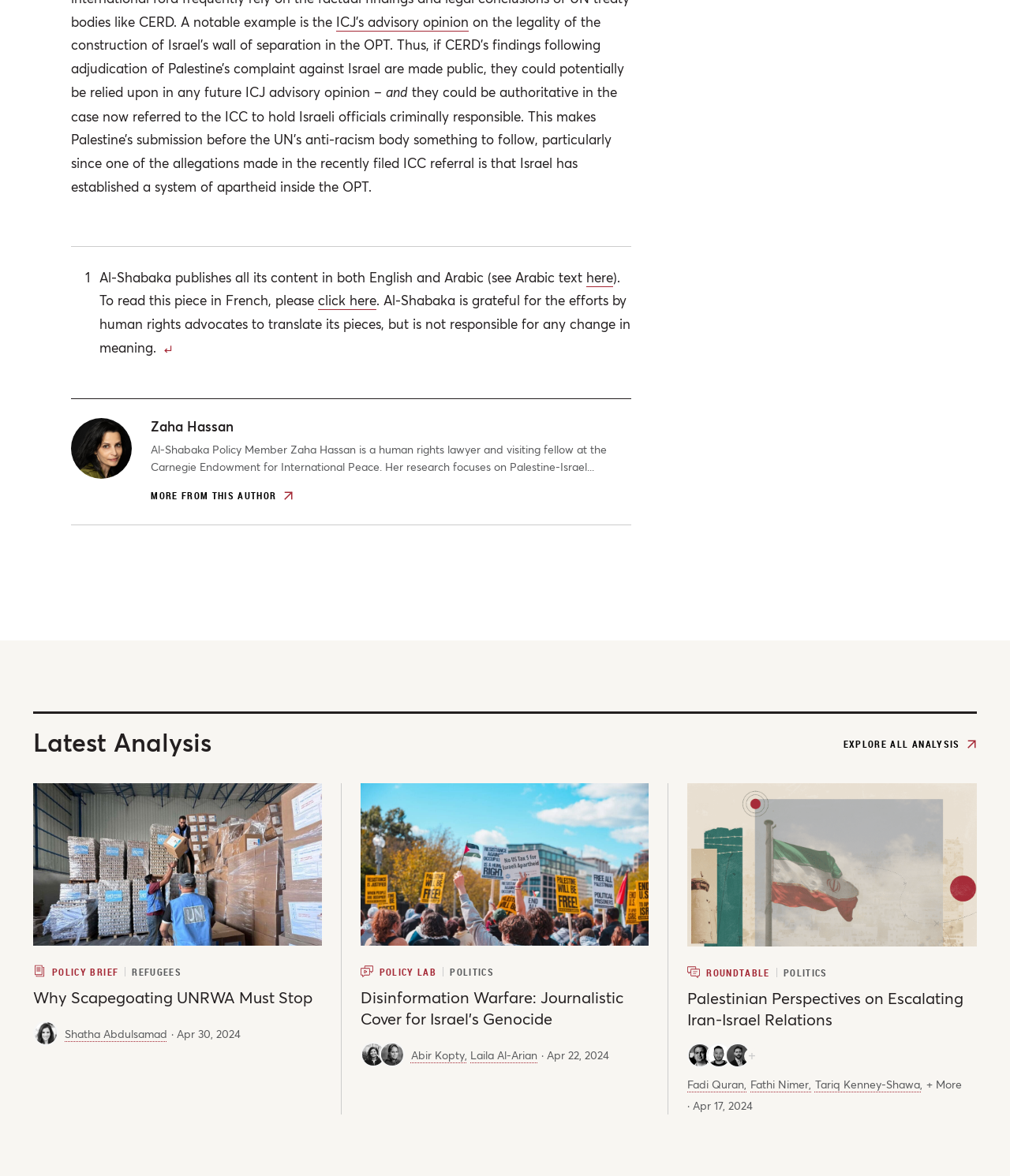Specify the bounding box coordinates of the element's area that should be clicked to execute the given instruction: "Click to read this piece in French". The coordinates should be four float numbers between 0 and 1, i.e., [left, top, right, bottom].

[0.315, 0.248, 0.373, 0.263]